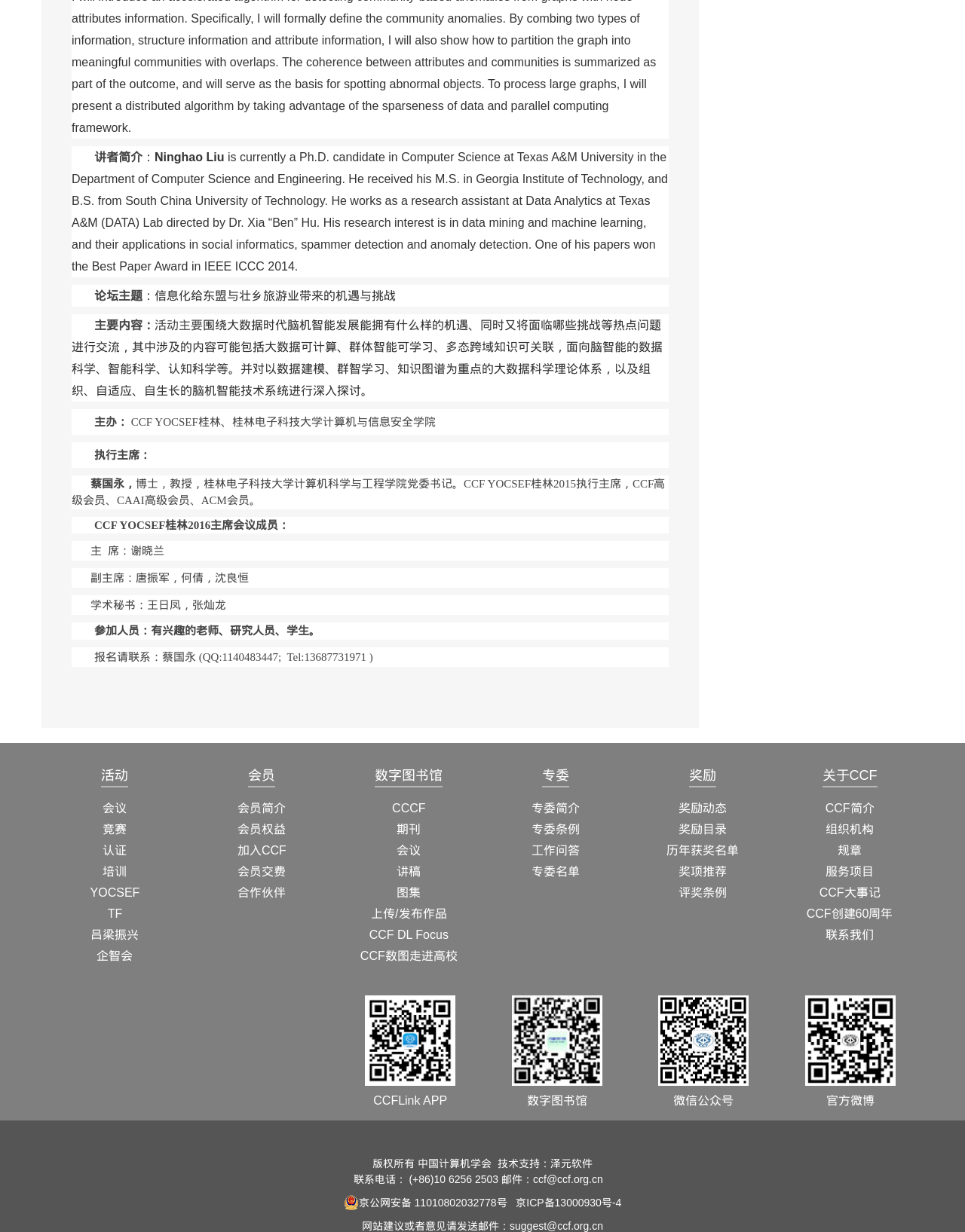What is the topic of the forum?
With the help of the image, please provide a detailed response to the question.

The topic of the forum is mentioned in the section '论坛主题' on the webpage, which is '信息化给东盟与壮乡旅游业带来的机遇与挑战'.